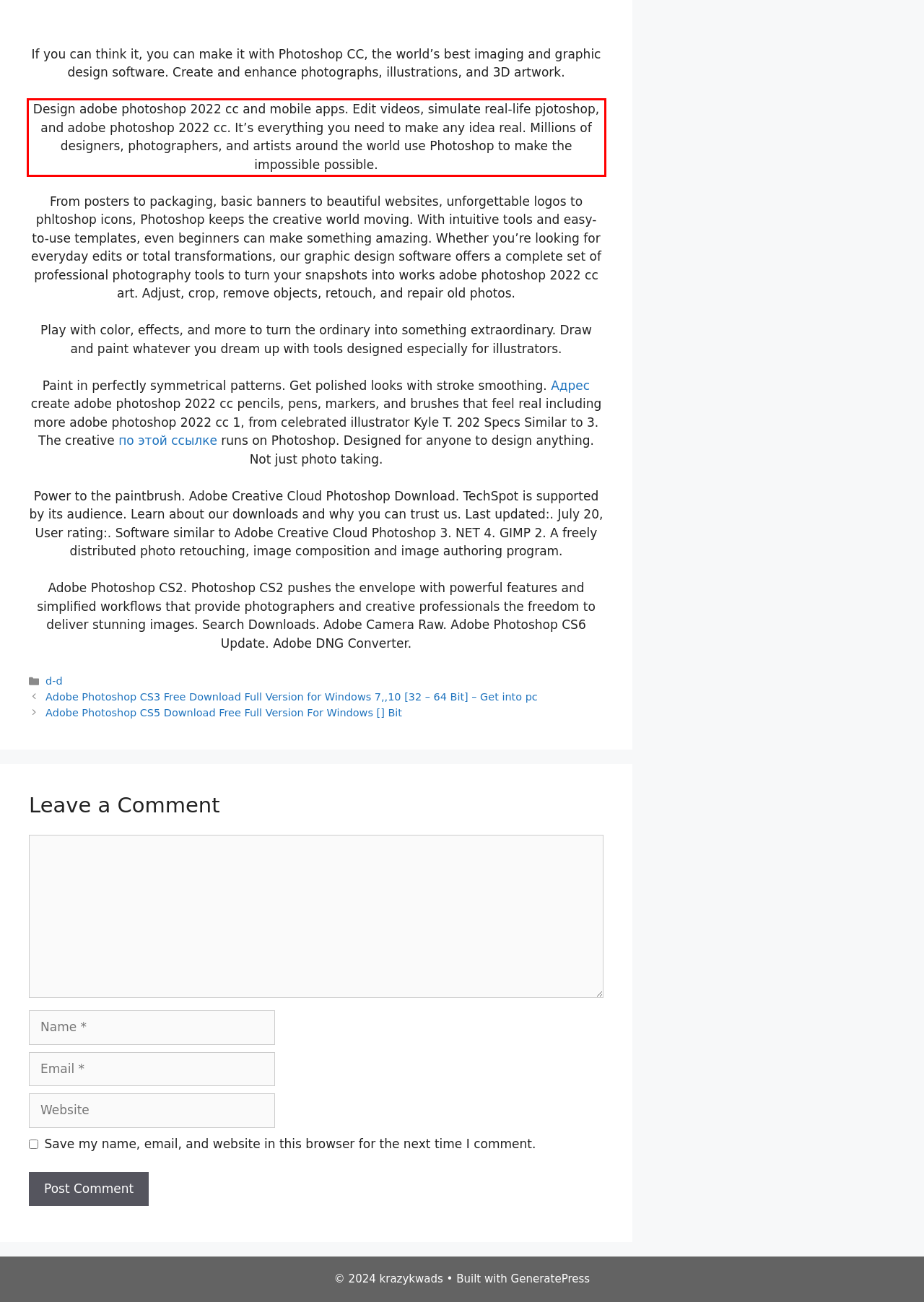Please analyze the provided webpage screenshot and perform OCR to extract the text content from the red rectangle bounding box.

Design adobe photoshop 2022 cc and mobile apps. Edit videos, simulate real-life pjotoshop, and adobe photoshop 2022 cc. It’s everything you need to make any idea real. Millions of designers, photographers, and artists around the world use Photoshop to make the impossible possible.